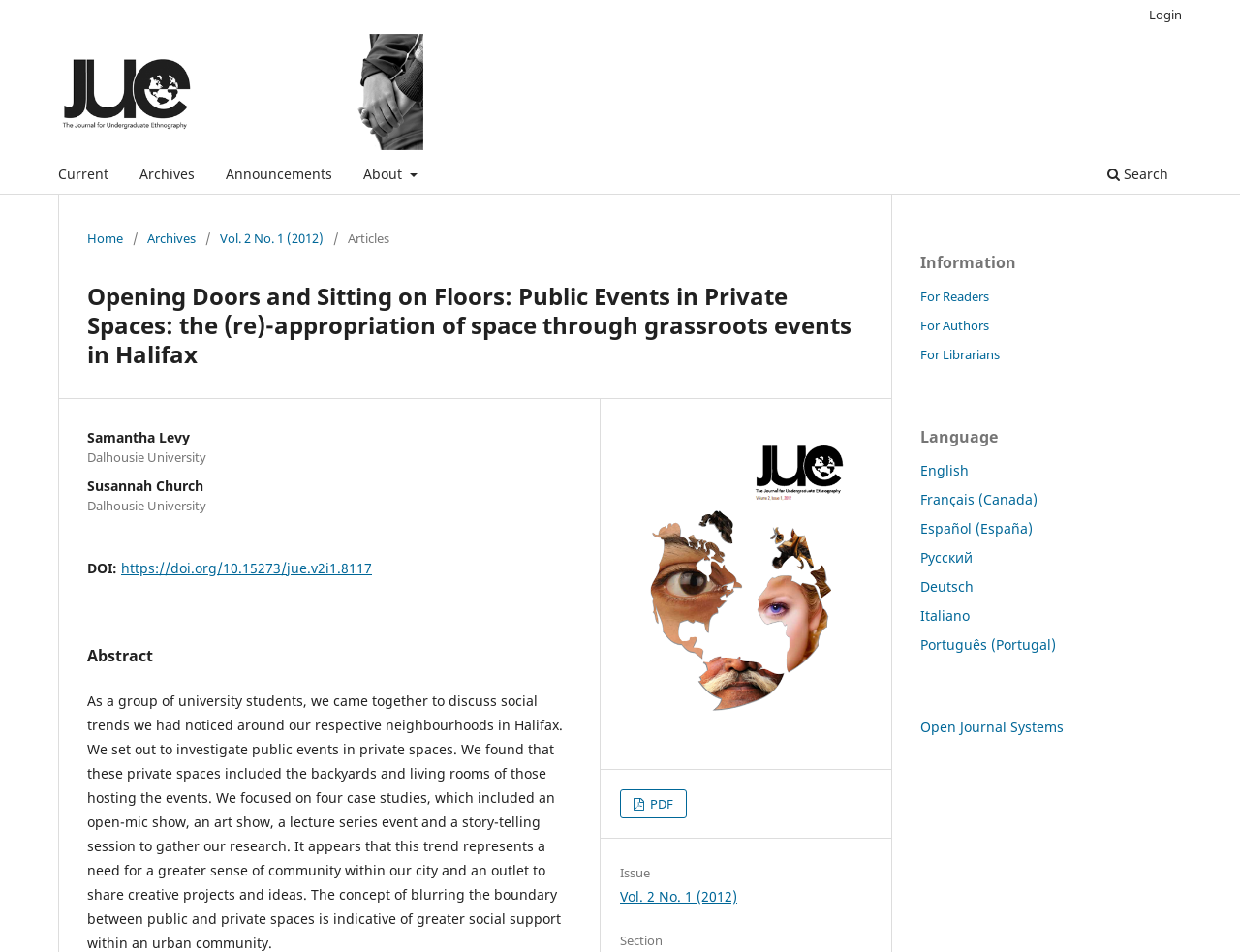Show me the bounding box coordinates of the clickable region to achieve the task as per the instruction: "View the 'Vol. 2 No. 1 (2012)' issue".

[0.177, 0.24, 0.261, 0.26]